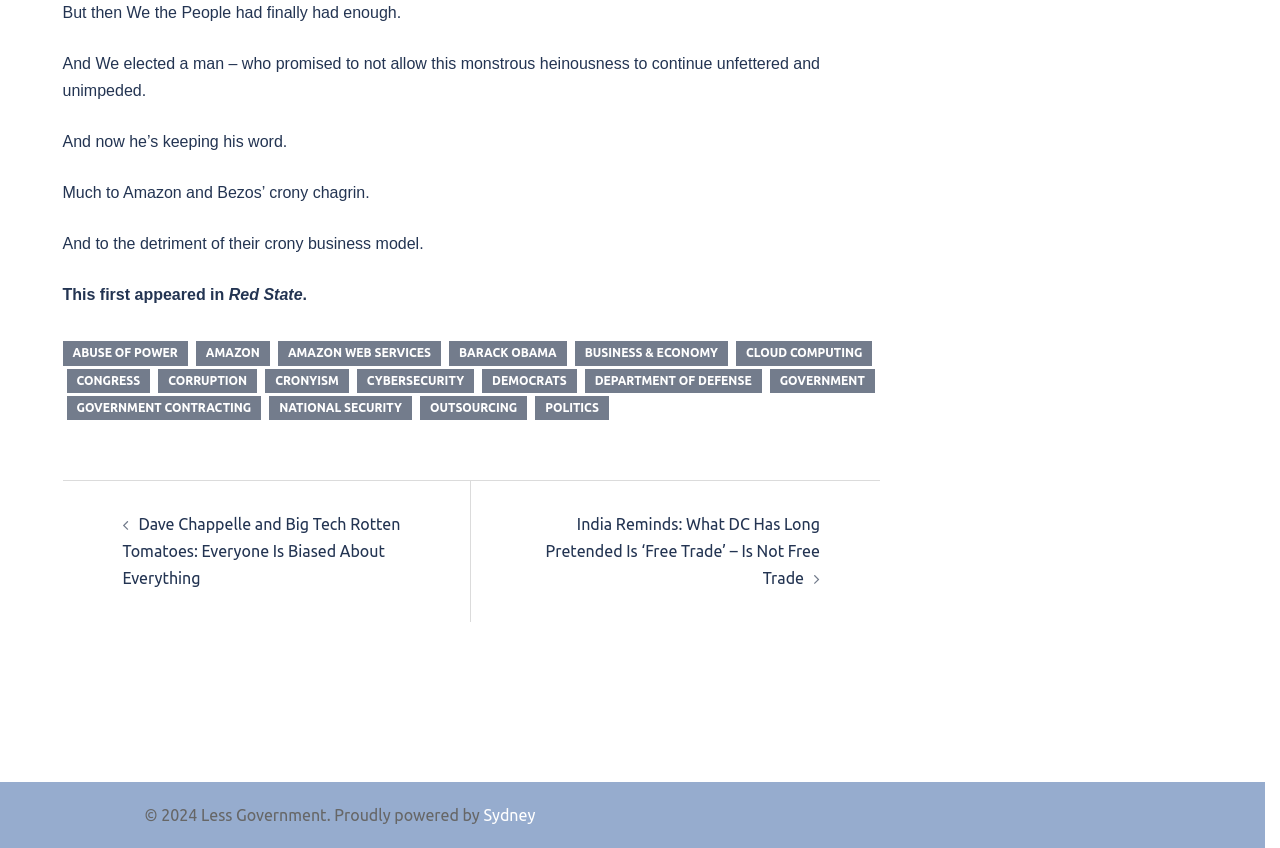Respond to the question below with a single word or phrase:
What is the purpose of the 'Post navigation' section?

To navigate between posts